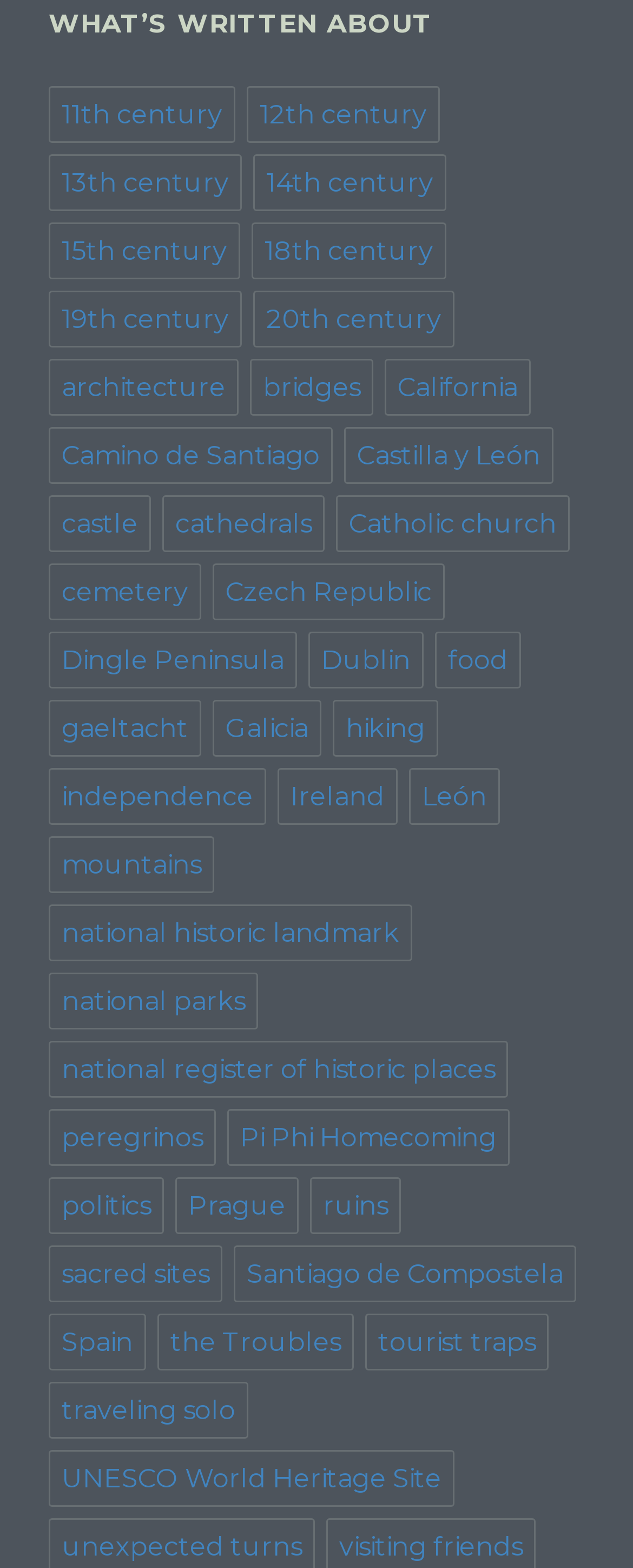What activity is mentioned?
Ensure your answer is thorough and detailed.

One of the links on the webpage is labeled 'hiking', indicating that this outdoor activity is mentioned or referenced. This could be related to travel information, recreational activities, or cultural experiences.